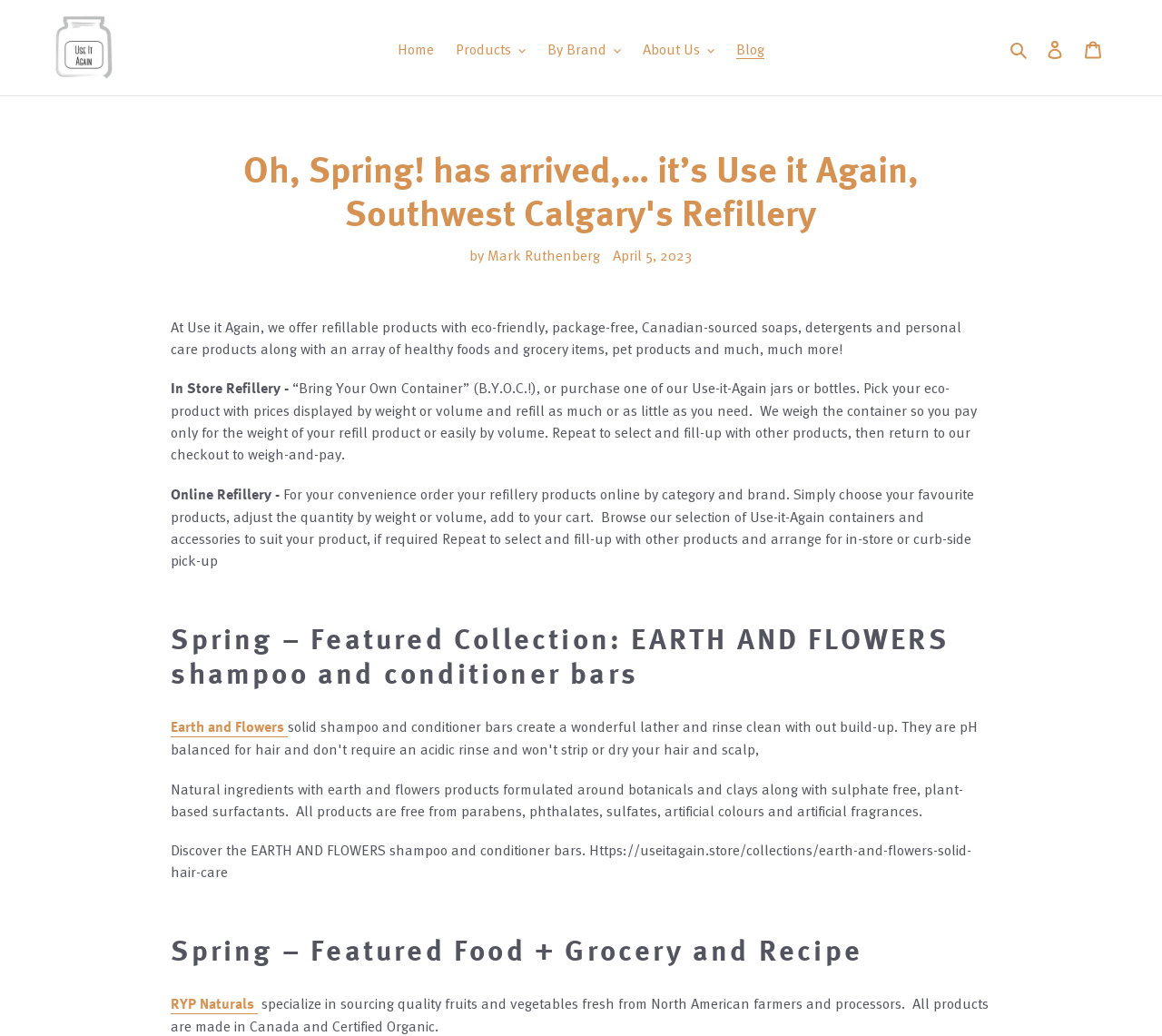What is the name of the featured collection?
Please provide a single word or phrase based on the screenshot.

EARTH AND FLOWERS